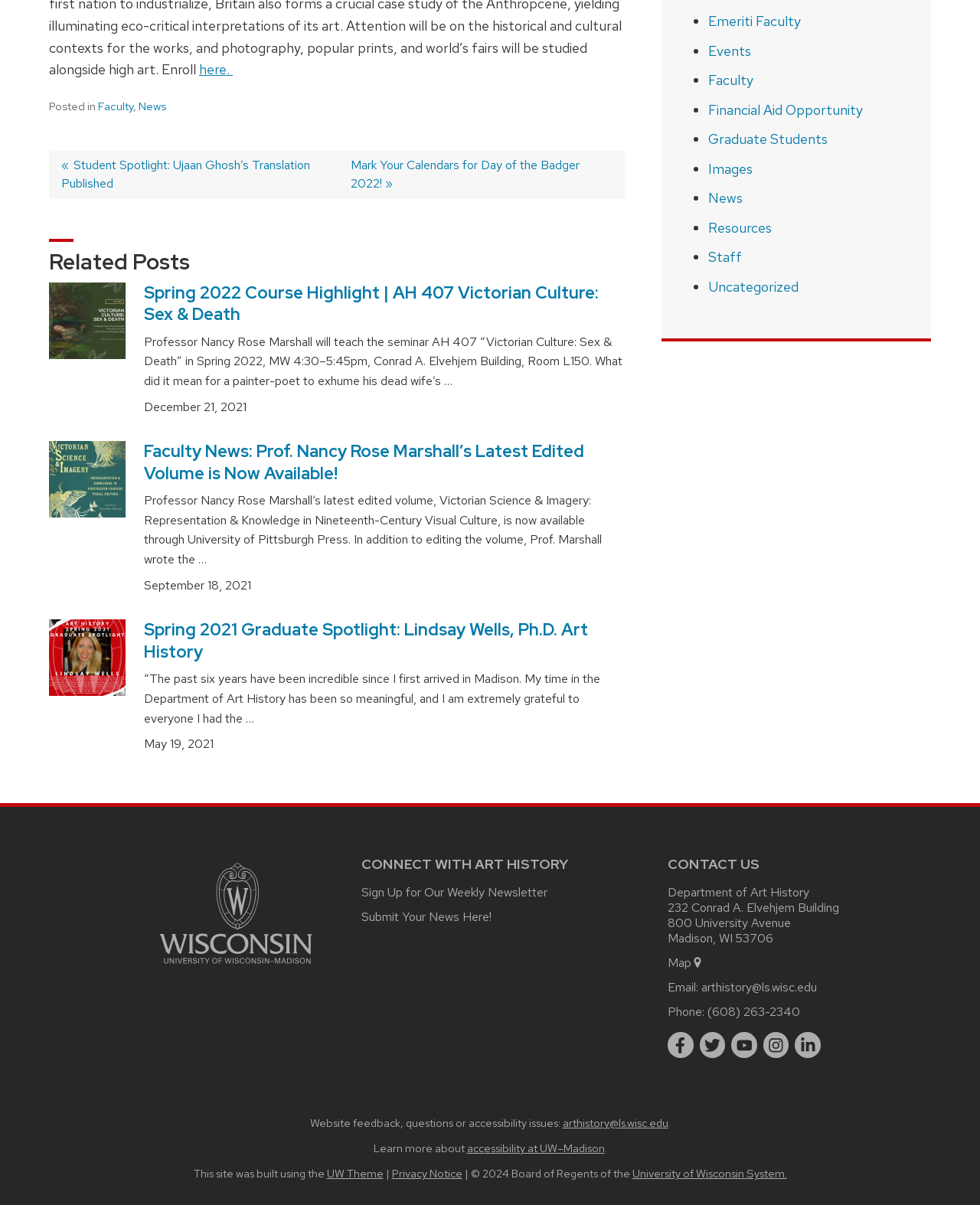Provide the bounding box coordinates of the area you need to click to execute the following instruction: "View the 'Spring 2022 Course Highlight | AH 407 Victorian Culture: Sex & Death' article".

[0.147, 0.234, 0.611, 0.27]